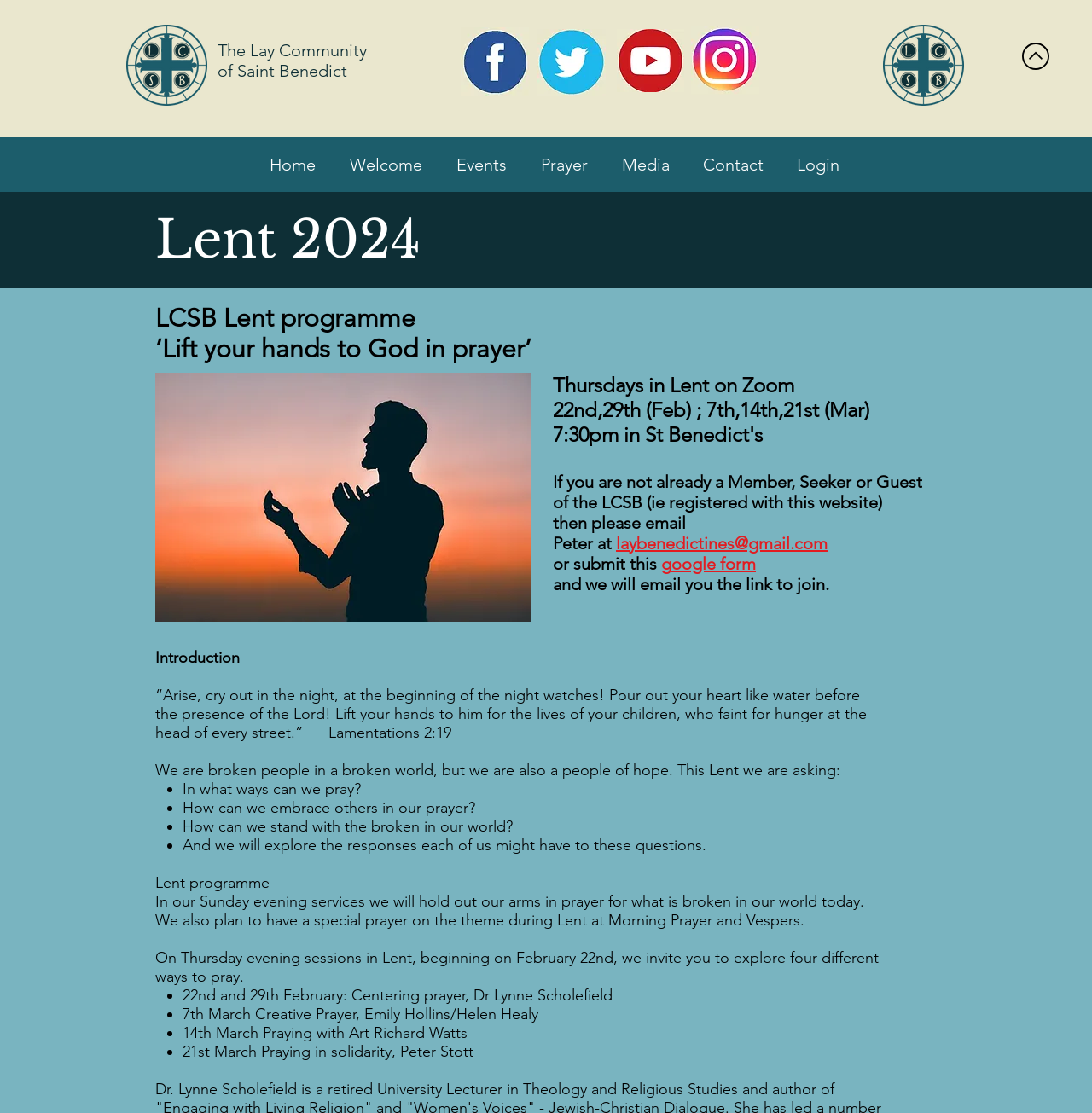Find the bounding box coordinates of the area that needs to be clicked in order to achieve the following instruction: "Submit the google form". The coordinates should be specified as four float numbers between 0 and 1, i.e., [left, top, right, bottom].

[0.605, 0.497, 0.692, 0.516]